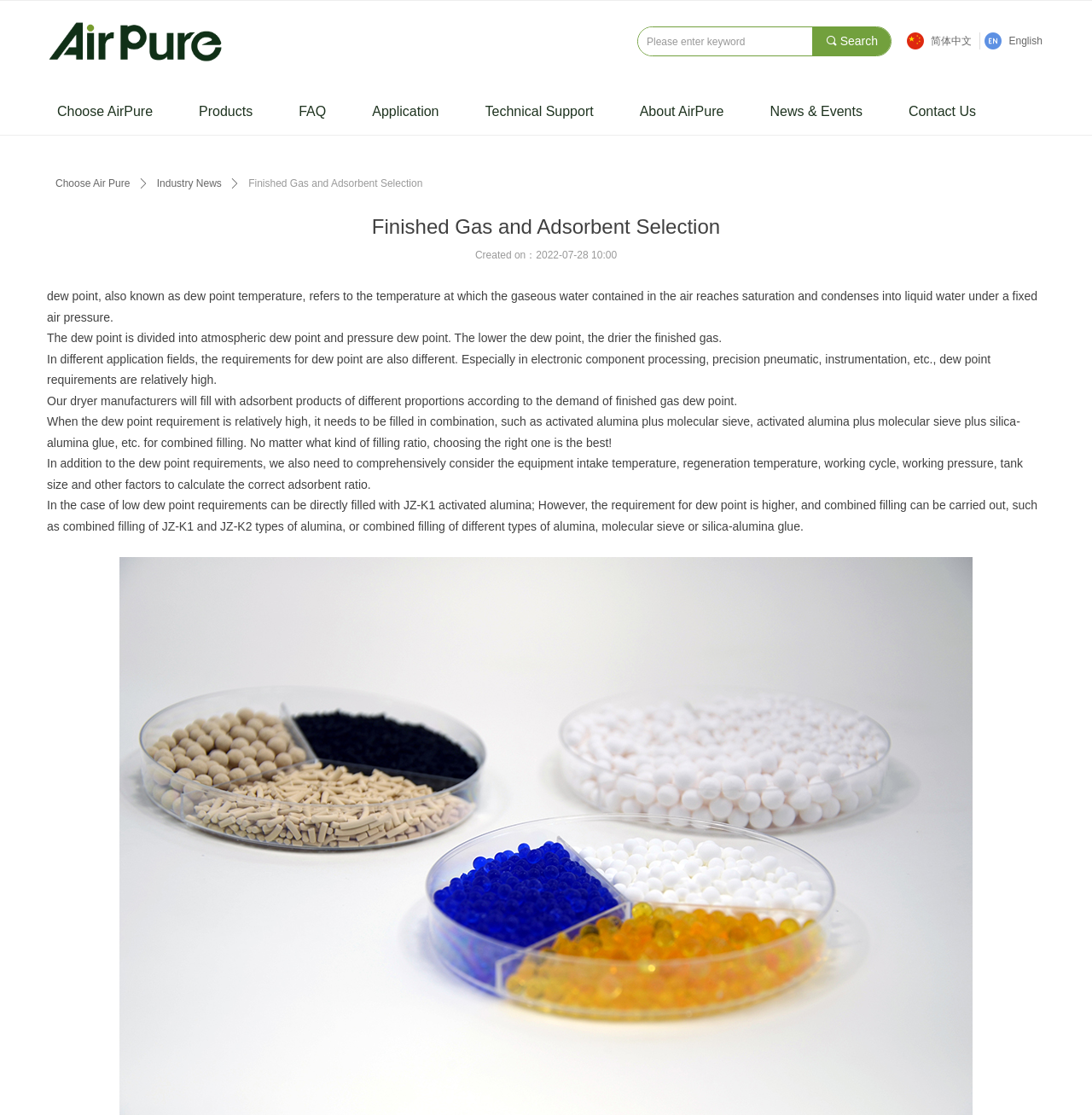What is dew point?
Answer the question with just one word or phrase using the image.

temperature at which gaseous water condenses